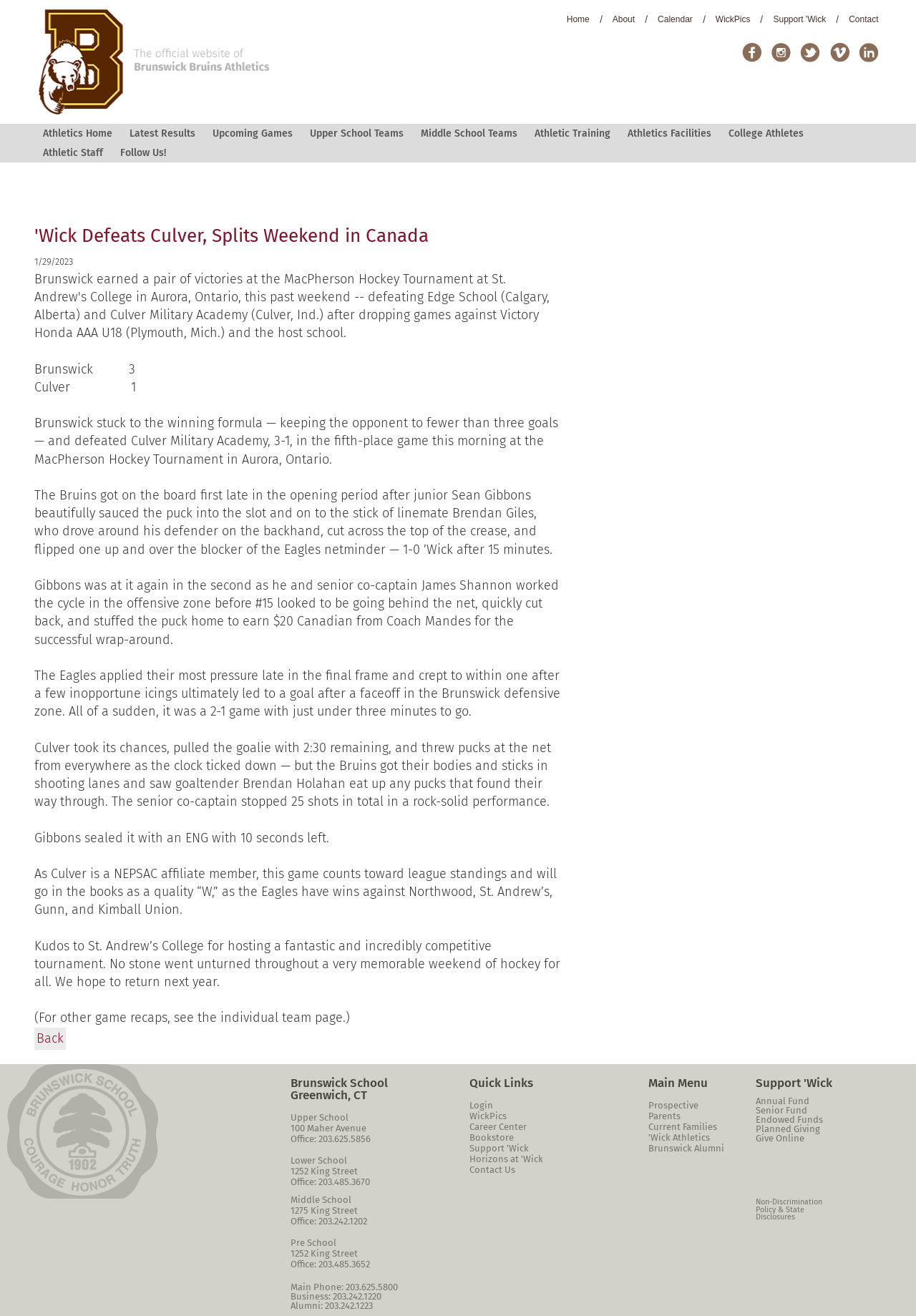What is the position of the link 'Facebook'?
From the image, provide a succinct answer in one word or a short phrase.

Top-right